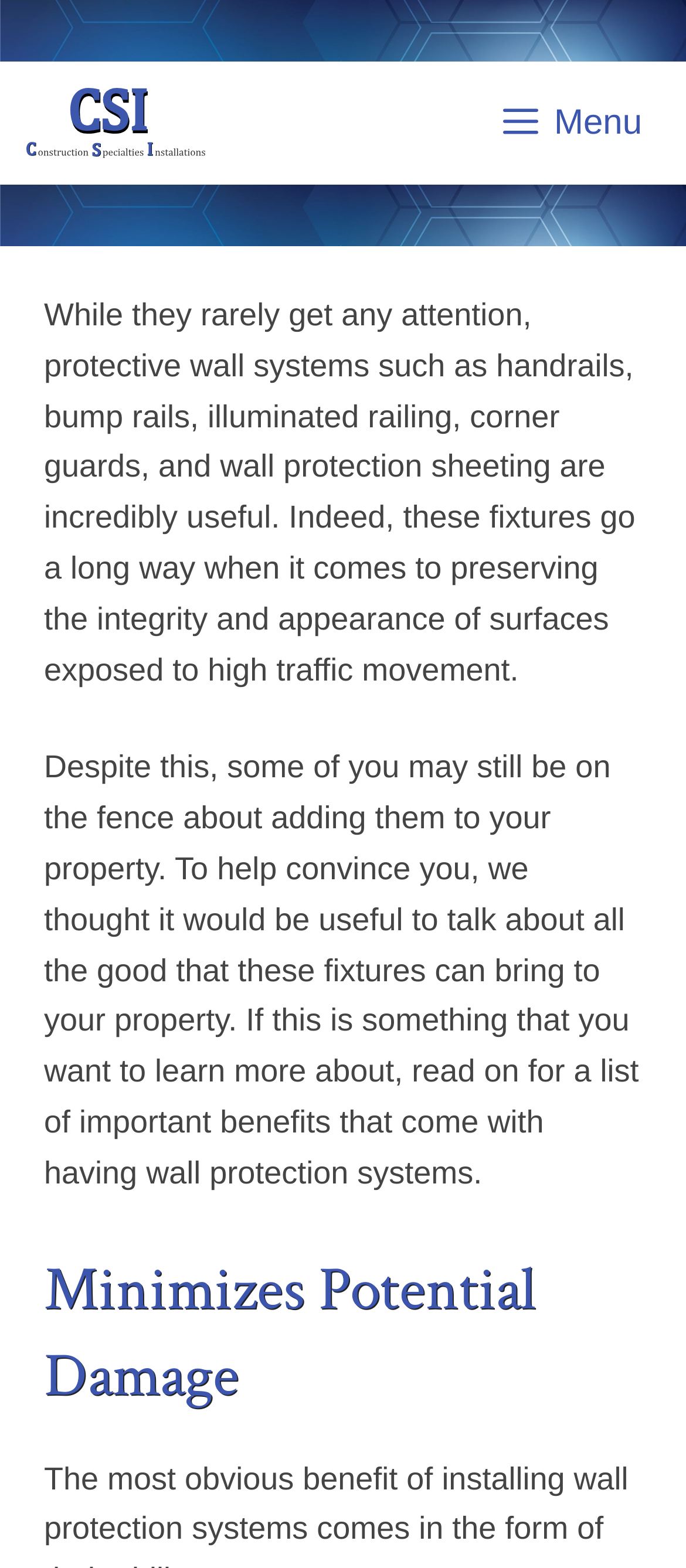Calculate the bounding box coordinates for the UI element based on the following description: "Menu". Ensure the coordinates are four float numbers between 0 and 1, i.e., [left, top, right, bottom].

[0.672, 0.045, 0.987, 0.112]